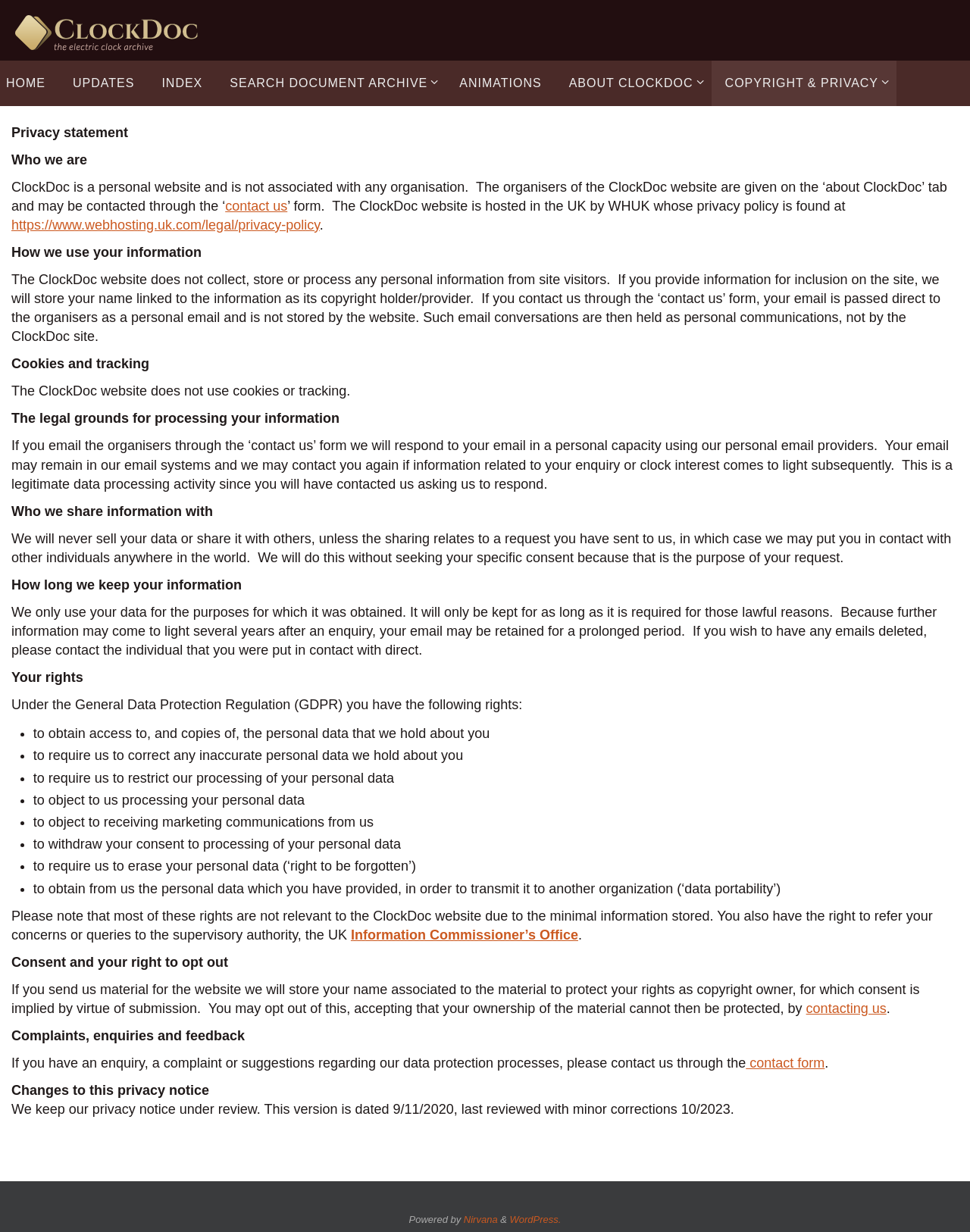Who is the supervisory authority for data protection concerns?
Refer to the image and offer an in-depth and detailed answer to the question.

The supervisory authority for data protection concerns is the UK Information Commissioner’s Office, as mentioned in the text 'You also have the right to refer your concerns or queries to the supervisory authority, the UK Information Commissioner’s Office'.